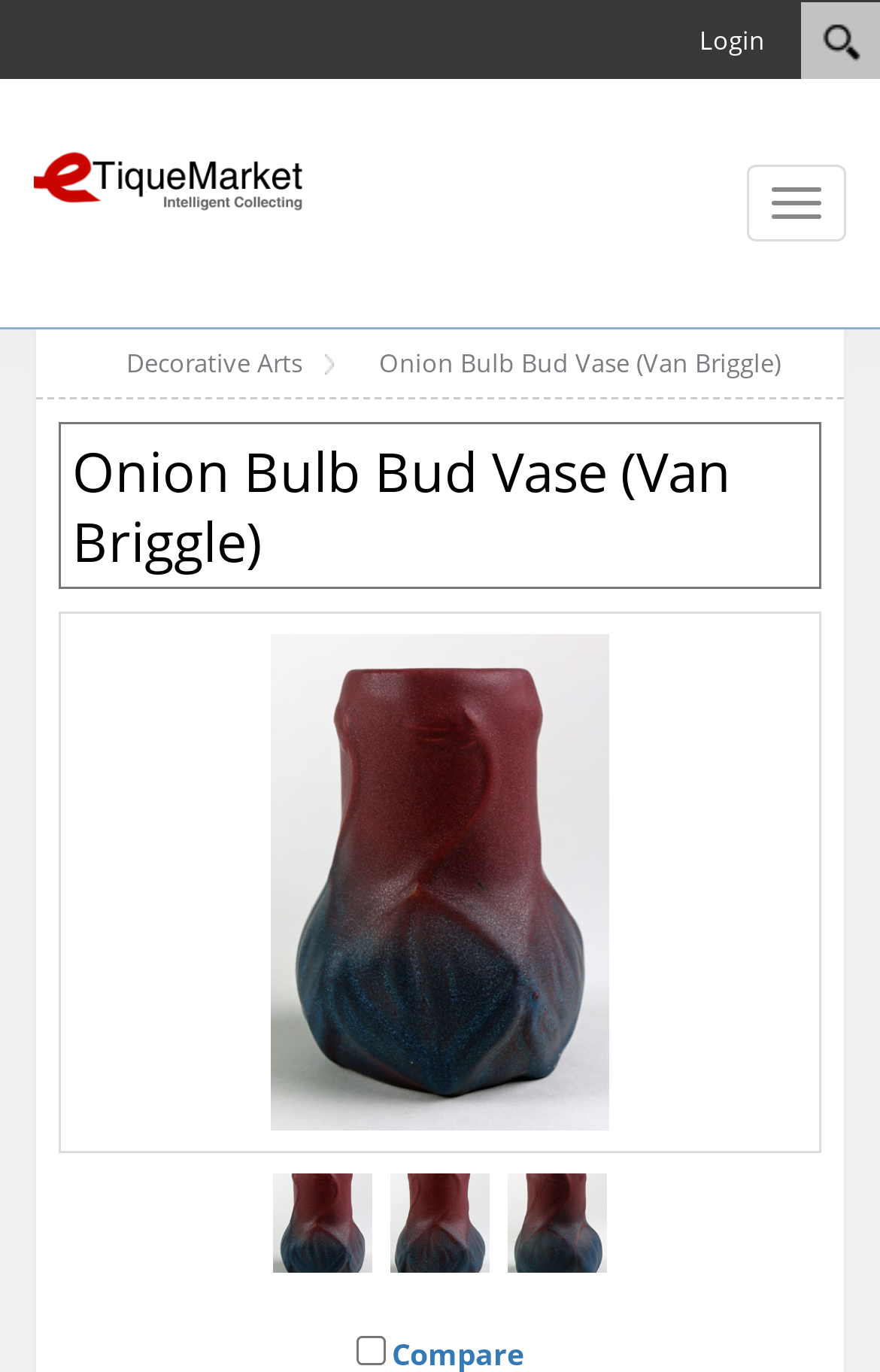Pinpoint the bounding box coordinates of the element to be clicked to execute the instruction: "click 83.1".

None